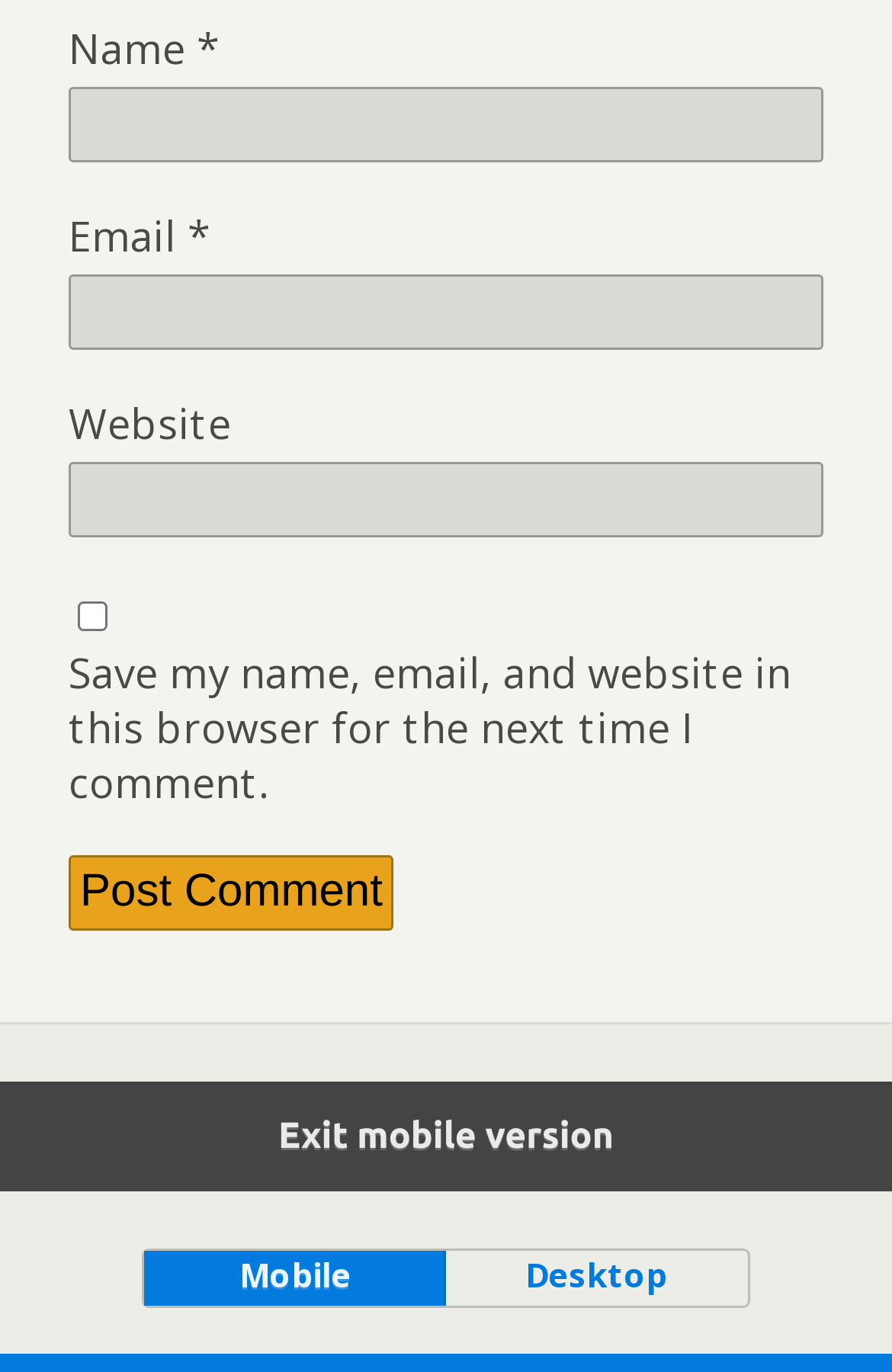Based on the image, give a detailed response to the question: What are the two options for viewing the website?

The two button elements at the bottom of the page, with the text 'Mobile' and 'Desktop', suggest that the user can switch between a mobile and desktop version of the website.